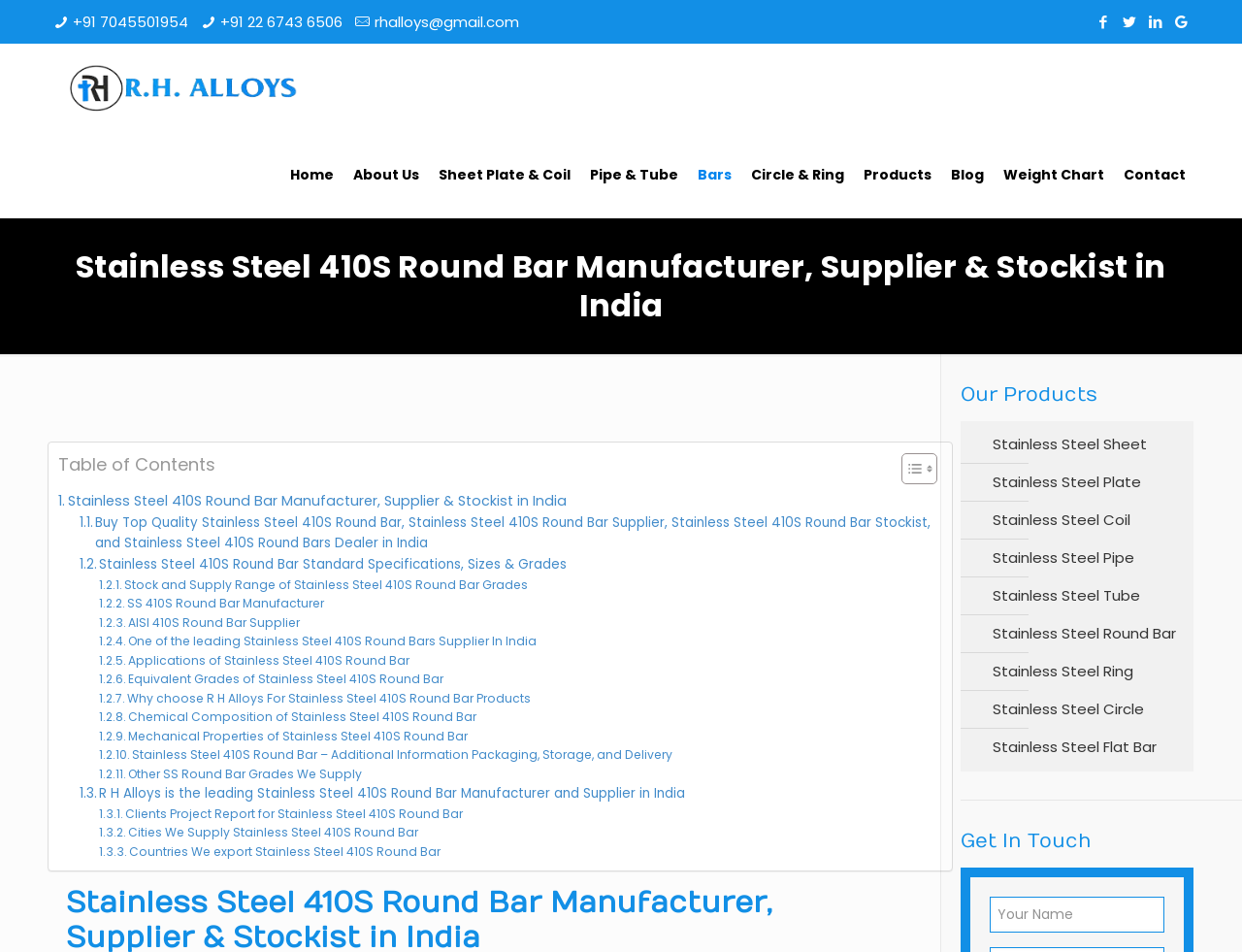Please answer the following question using a single word or phrase: 
What is the purpose of the 'Toggle Table of Content' button?

To show or hide the table of contents